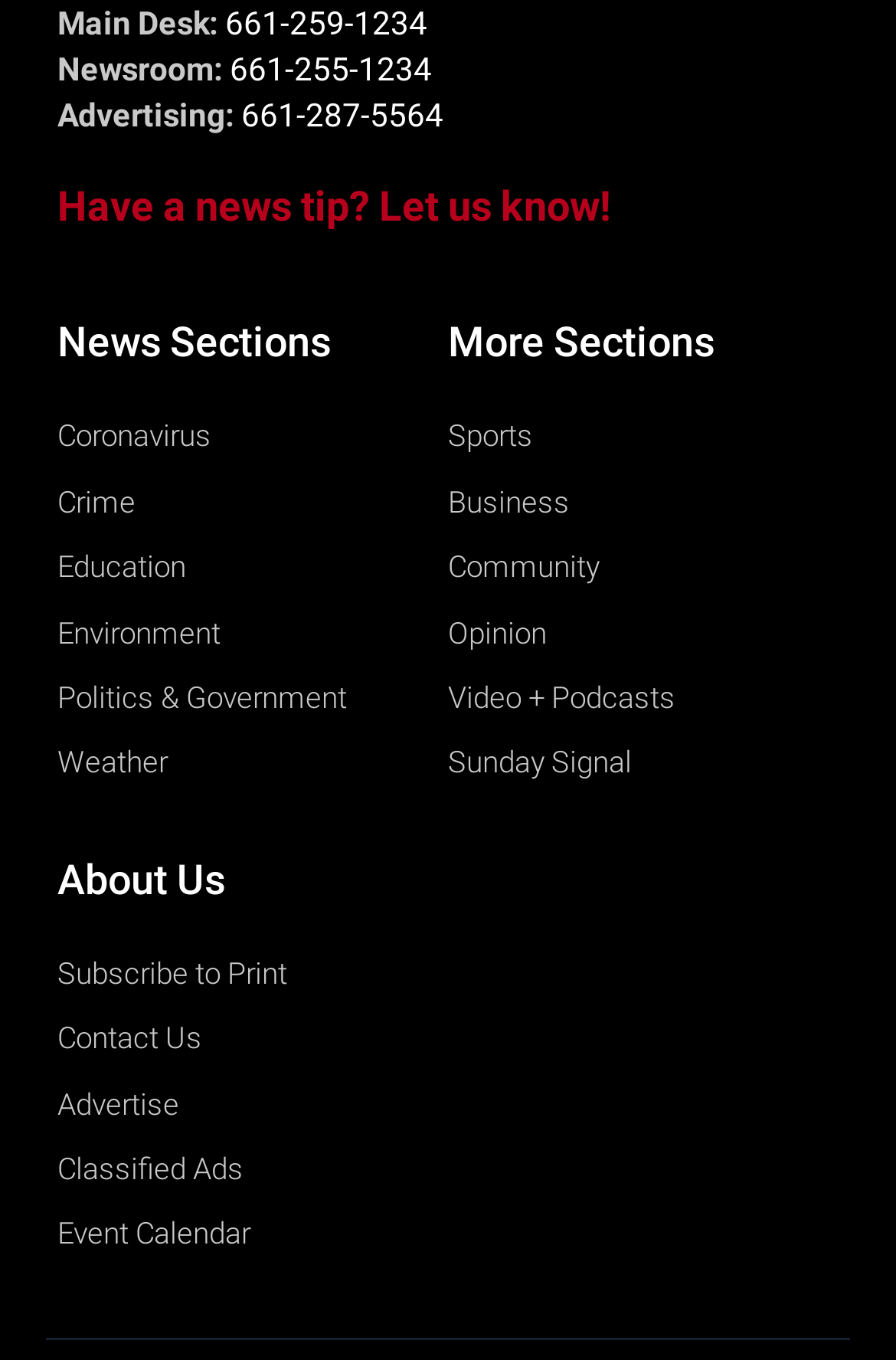Please look at the image and answer the question with a detailed explanation: What is the purpose of the 'Have a news tip? Let us know!' link?

The link 'Have a news tip? Let us know!' is likely intended for users to submit a news tip or suggestion to the news organization.